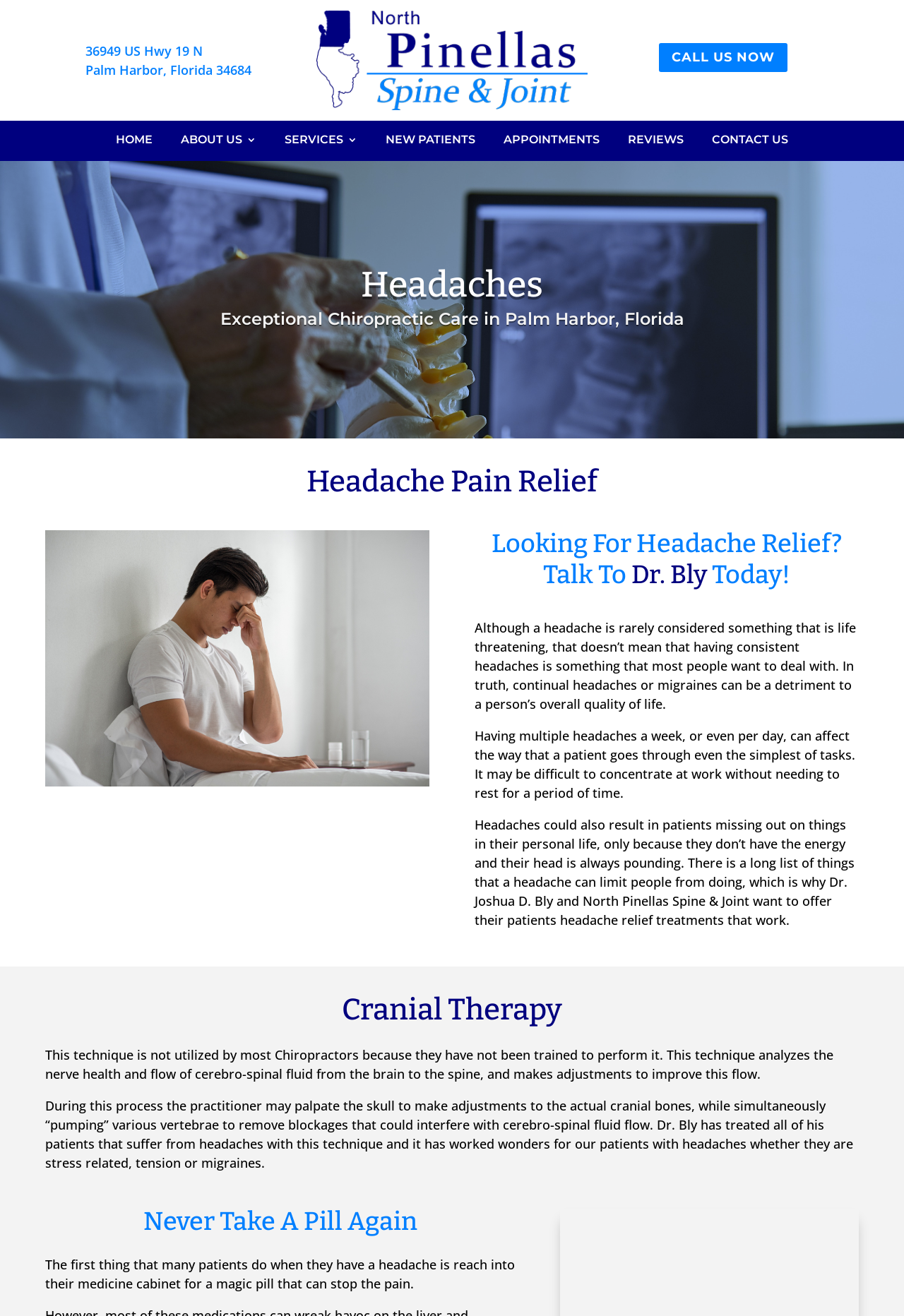Pinpoint the bounding box coordinates of the clickable element needed to complete the instruction: "Click the 'CONTACT US' link". The coordinates should be provided as four float numbers between 0 and 1: [left, top, right, bottom].

[0.788, 0.102, 0.872, 0.114]